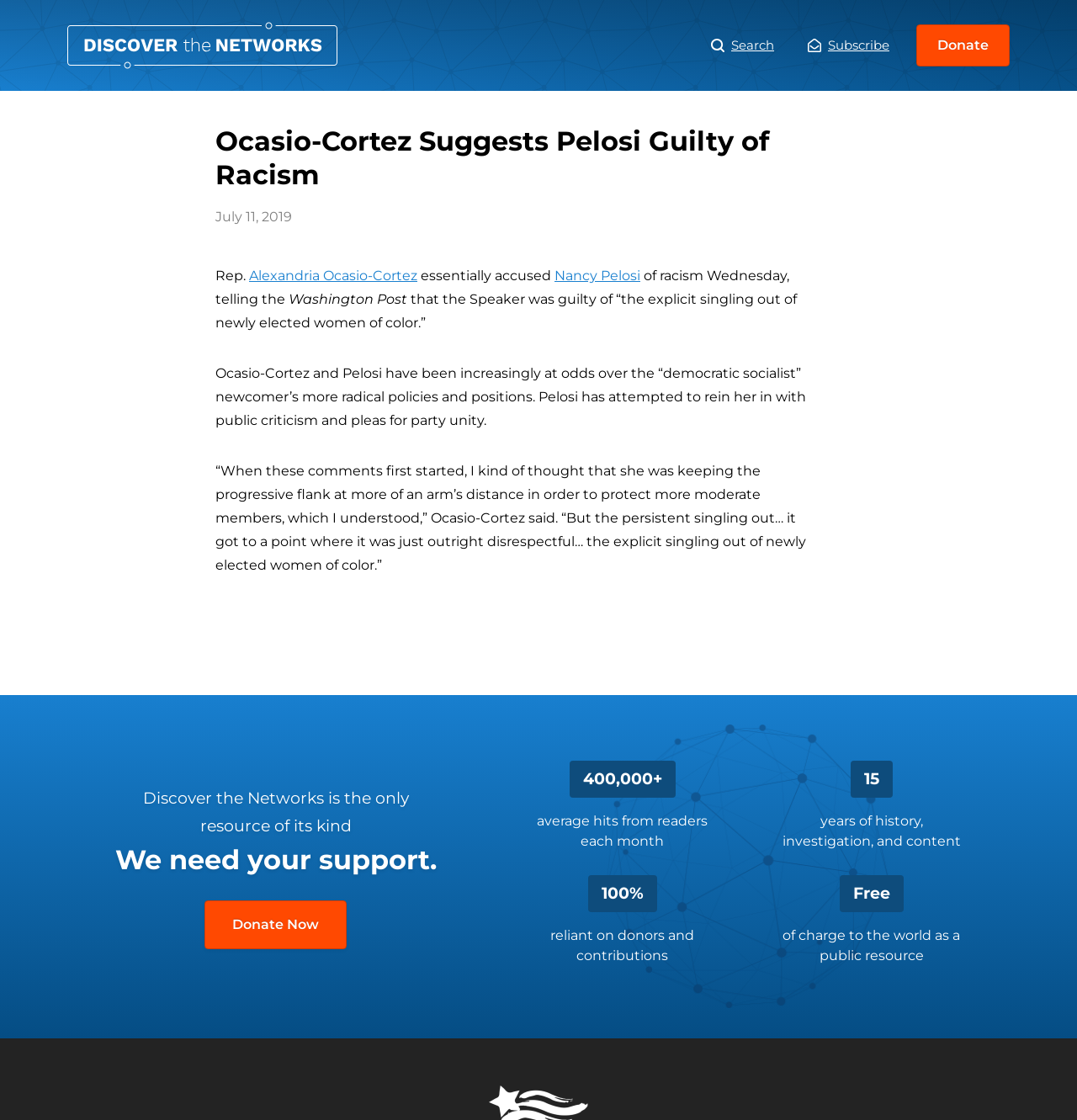What is the name of the person who suggests Pelosi is guilty of racism? Observe the screenshot and provide a one-word or short phrase answer.

Alexandria Ocasio-Cortez